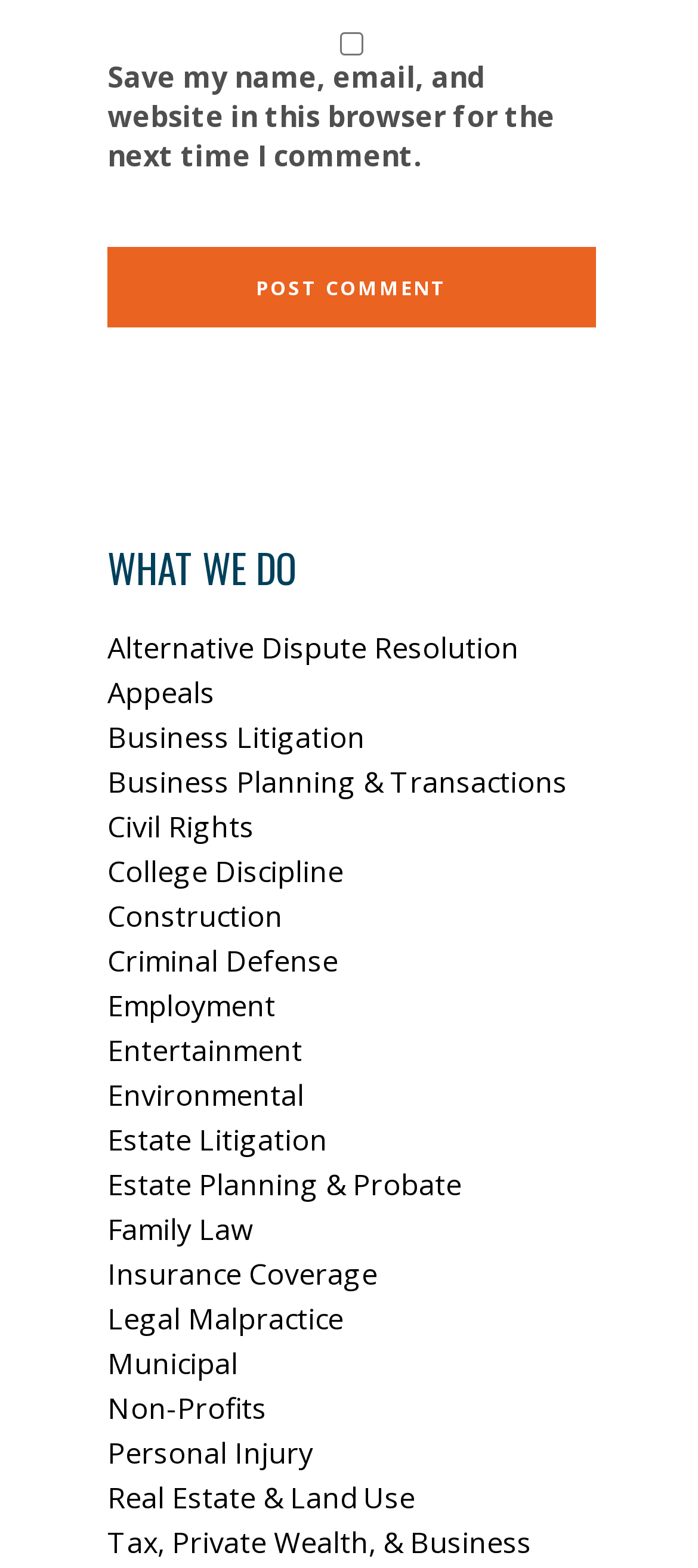Extract the bounding box for the UI element that matches this description: "Estate Planning & Probate".

[0.154, 0.743, 0.662, 0.768]